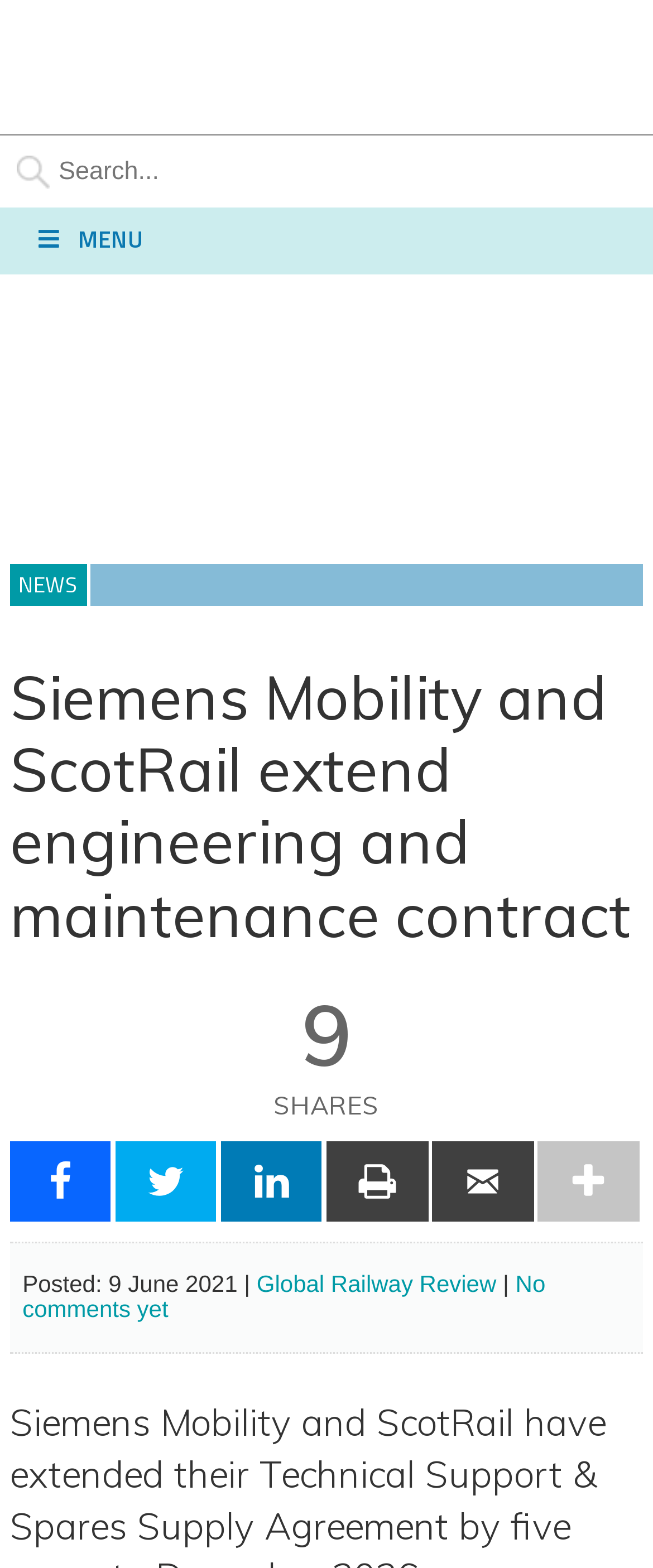What is the category of the current article?
Refer to the image and offer an in-depth and detailed answer to the question.

I determined the category of the current article by looking at the navigation menu on the top of the webpage, where I found a link labeled 'NEWS' with an icon. This suggests that the current article belongs to the NEWS category.